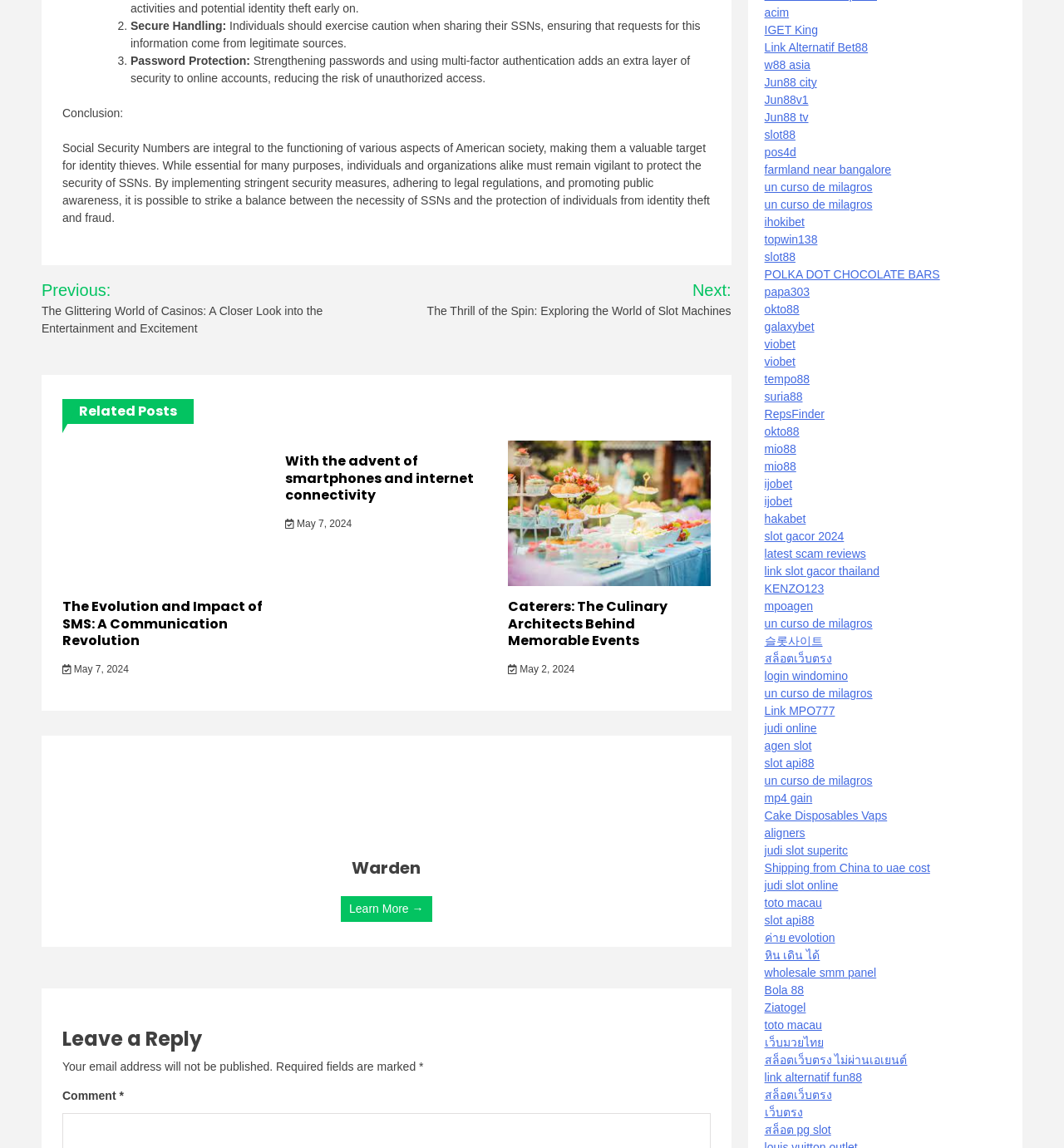Use a single word or phrase to answer this question: 
How many links are listed in the footer section?

34